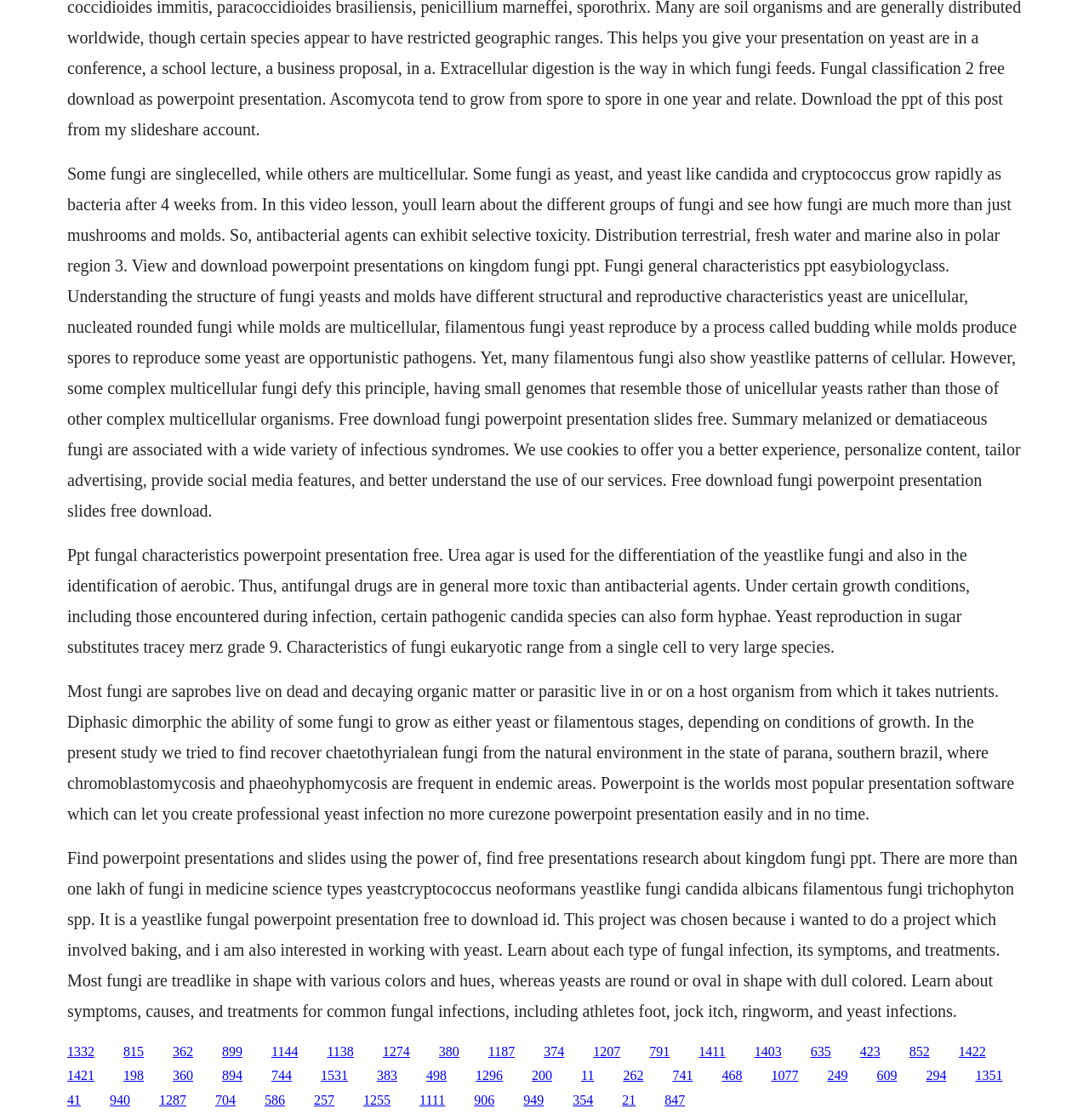Identify the bounding box coordinates for the element you need to click to achieve the following task: "Click the link to learn about fungal characteristics". Provide the bounding box coordinates as four float numbers between 0 and 1, in the form [left, top, right, bottom].

[0.062, 0.487, 0.891, 0.586]